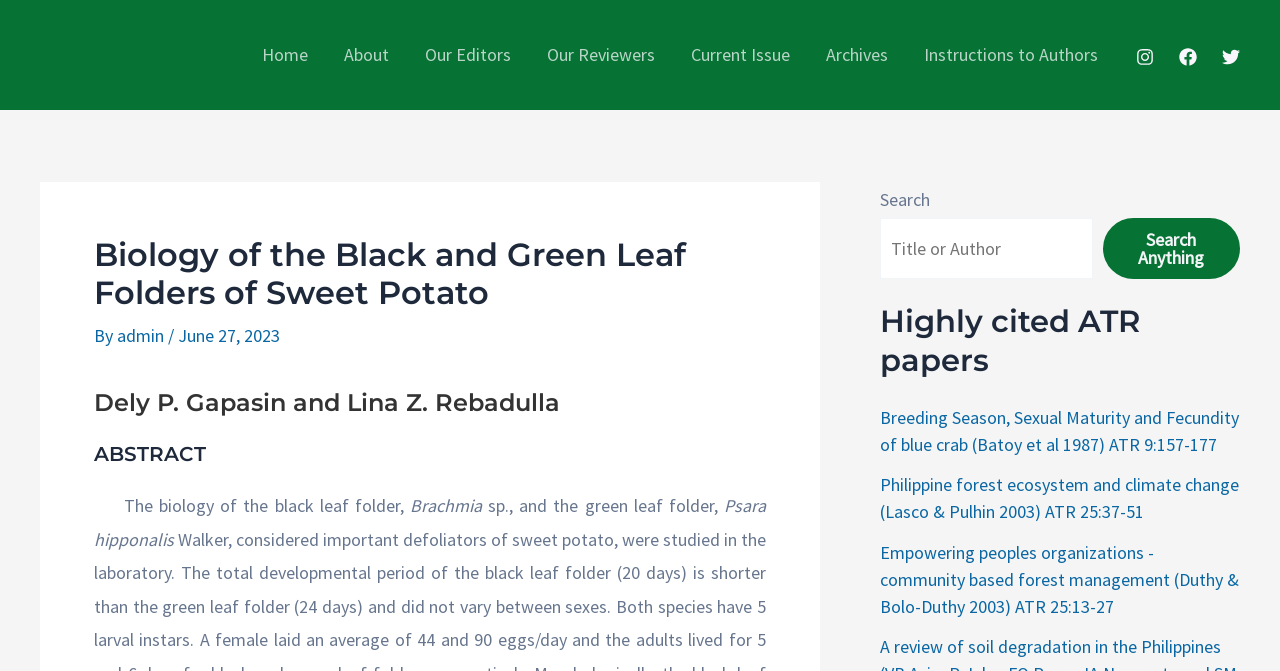Find the bounding box coordinates corresponding to the UI element with the description: "Instructions to Authors". The coordinates should be formatted as [left, top, right, bottom], with values as floats between 0 and 1.

[0.708, 0.0, 0.872, 0.164]